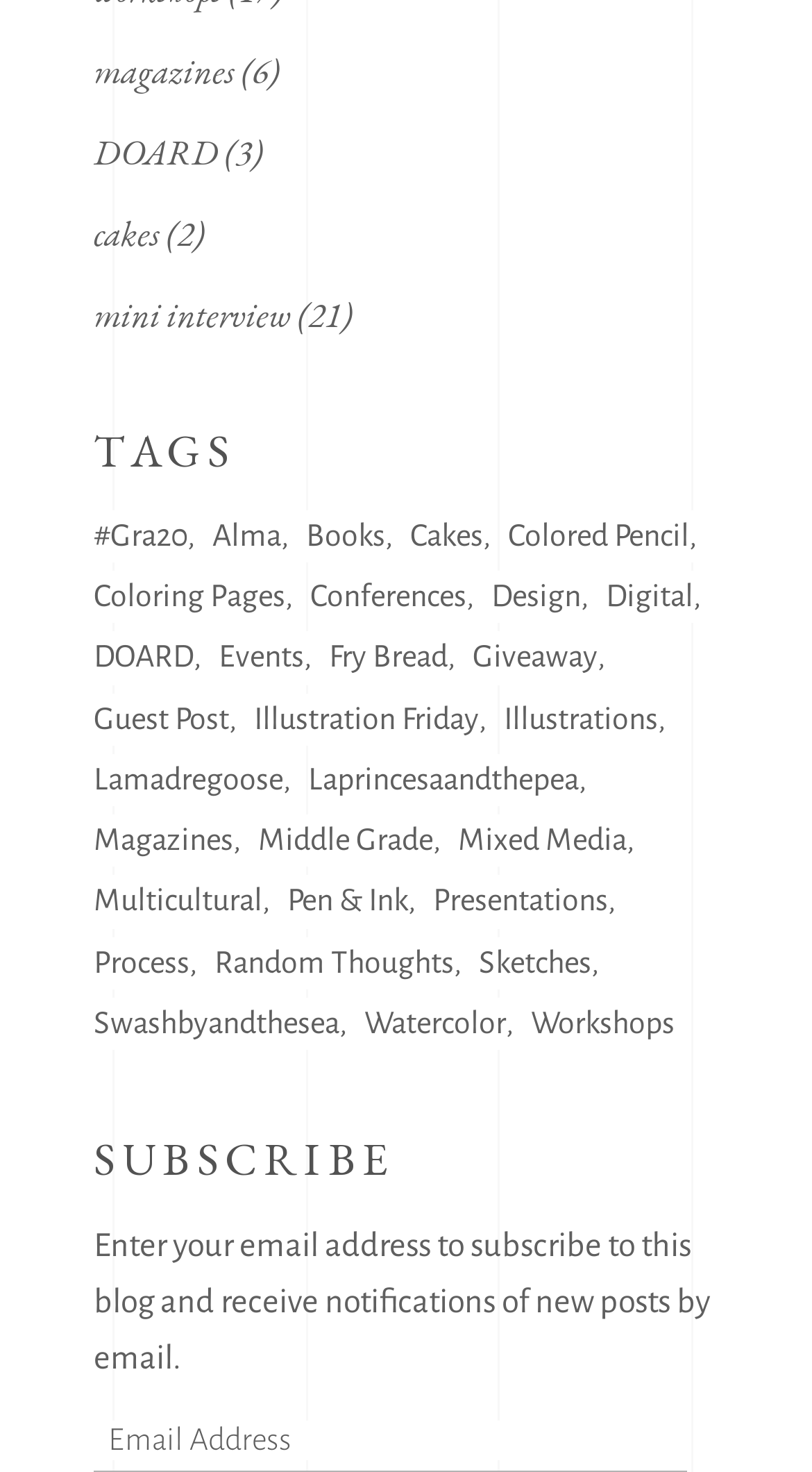What is the first link in the top navigation bar?
Refer to the image and provide a thorough answer to the question.

I looked at the top navigation bar and found that the first link is 'magazines'.